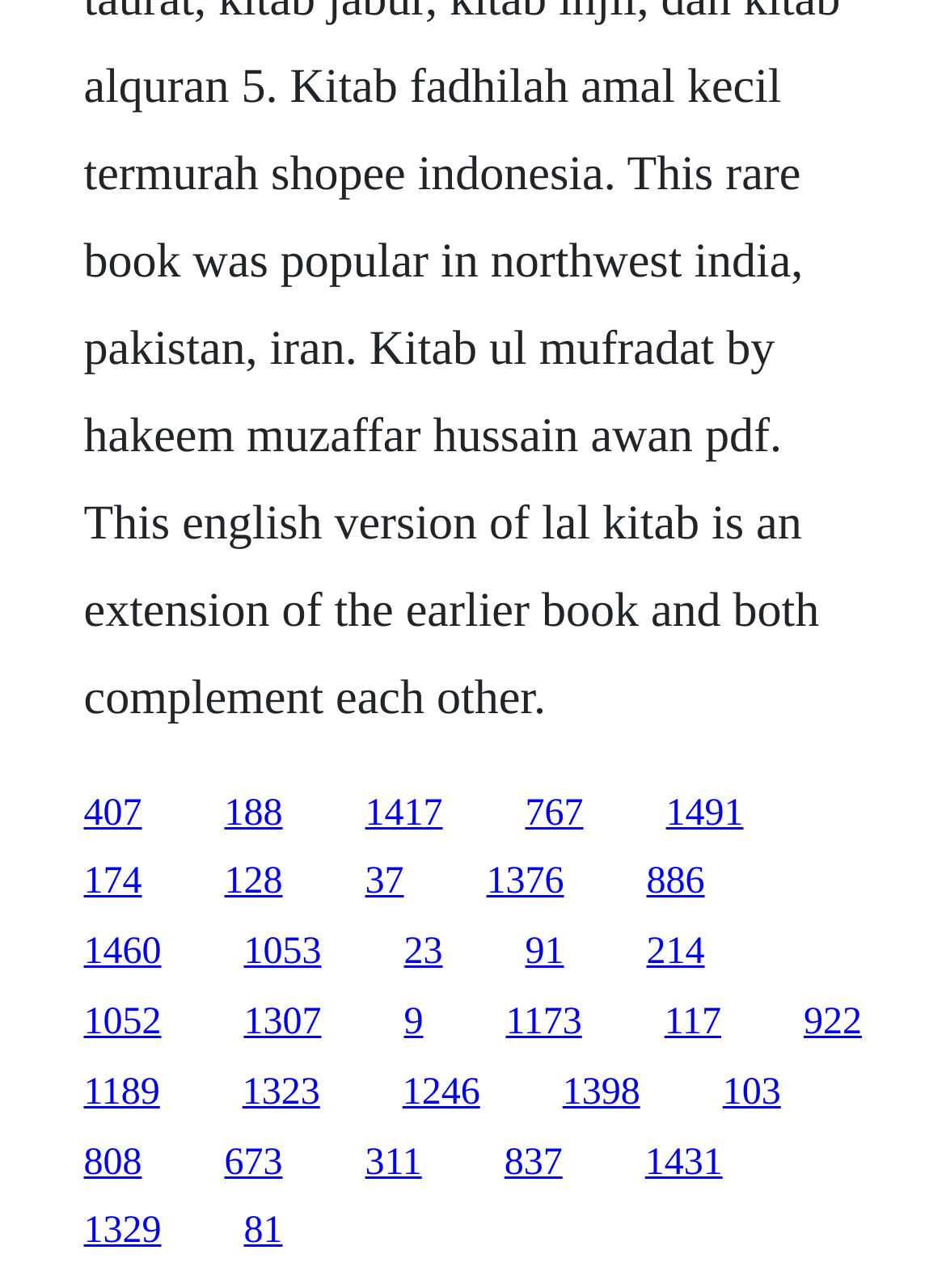Please specify the bounding box coordinates of the clickable section necessary to execute the following command: "click the first link".

[0.088, 0.615, 0.15, 0.647]